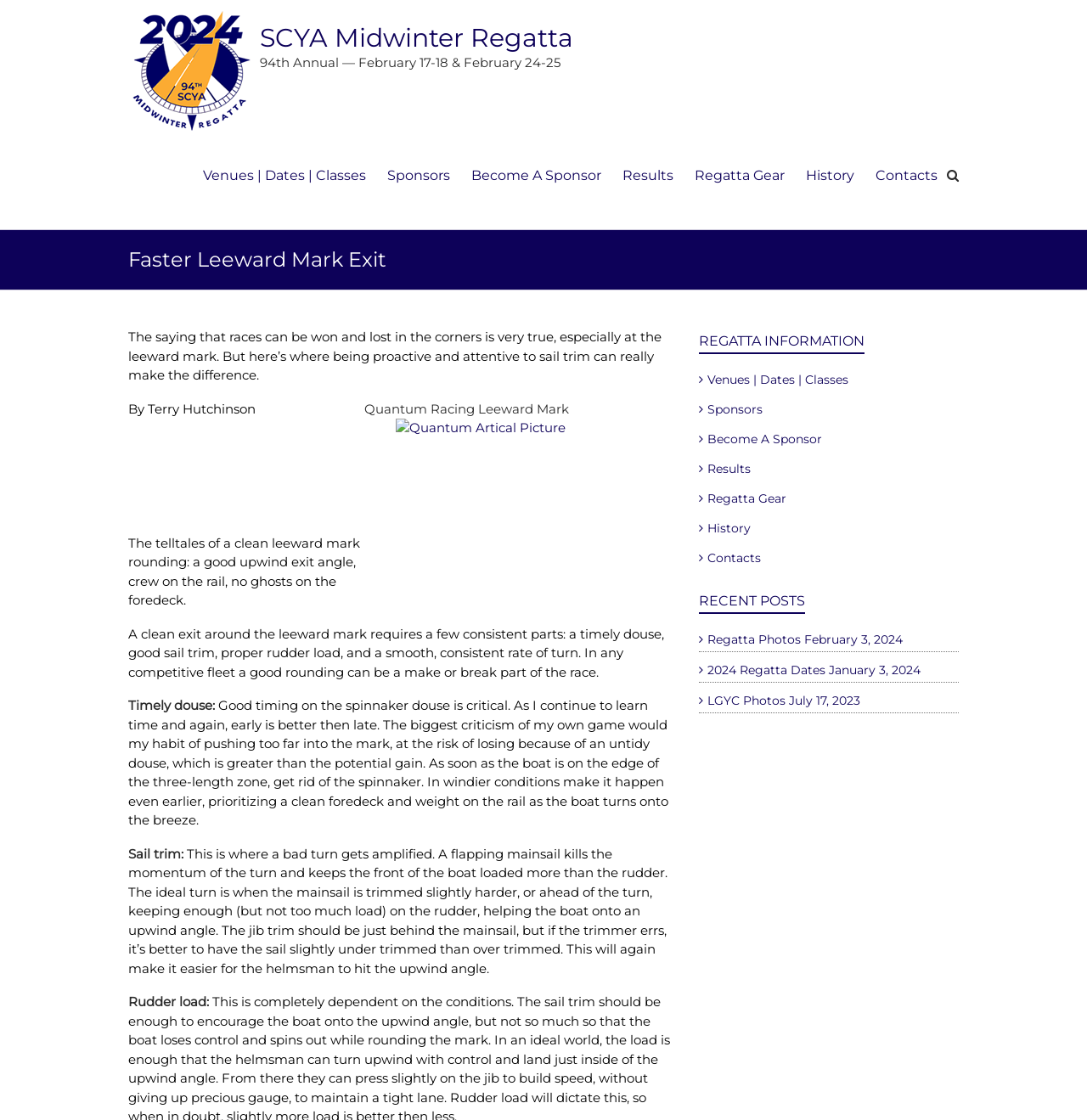Determine the bounding box coordinates for the clickable element required to fulfill the instruction: "Click on 2024 Midwinter Regatta". Provide the coordinates as four float numbers between 0 and 1, i.e., [left, top, right, bottom].

[0.118, 0.008, 0.235, 0.121]